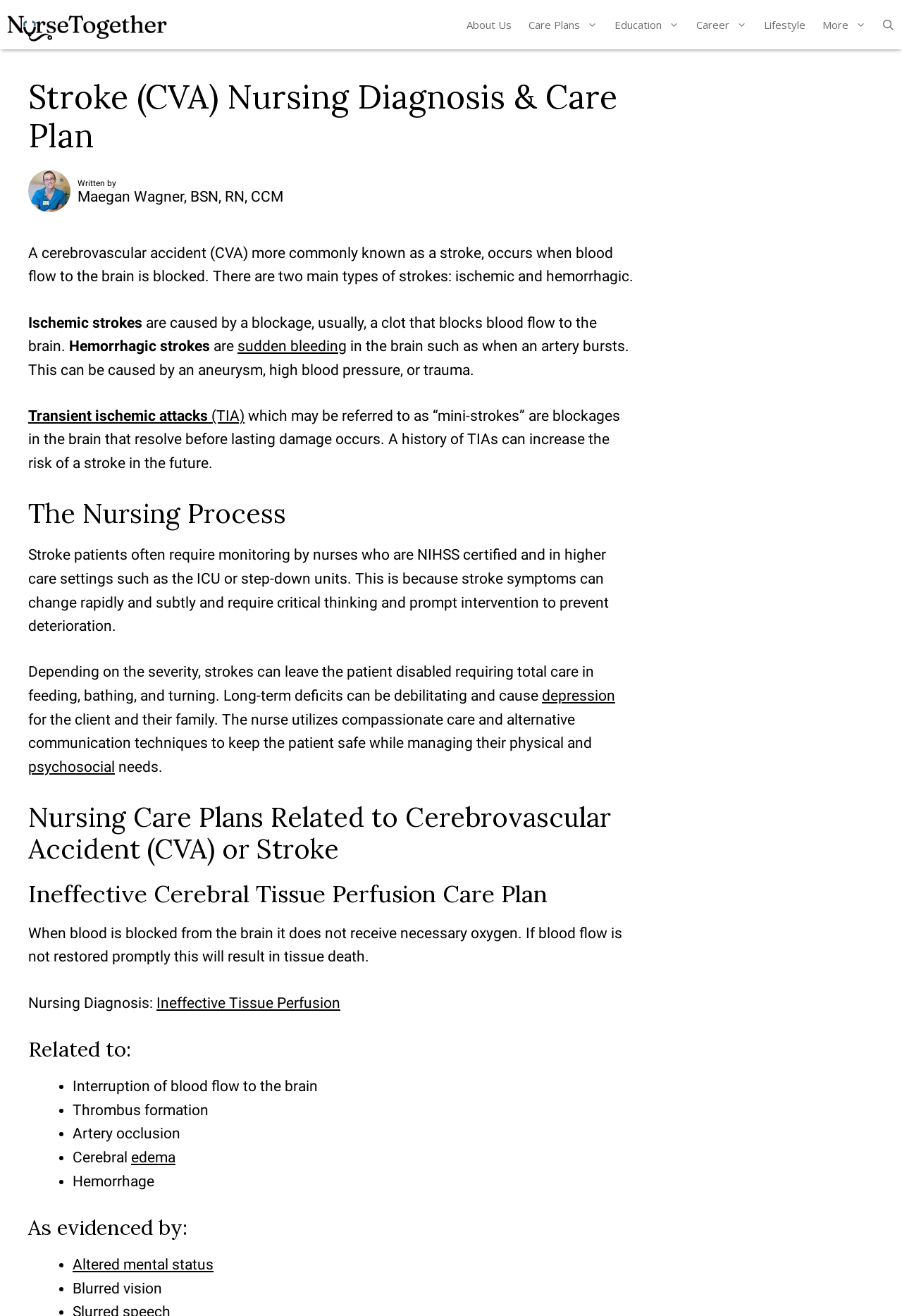What is the name of the care plan mentioned in the article?
Please answer the question with as much detail as possible using the screenshot.

I found the answer by reading the headings in the main content area, where it says 'Ineffective Cerebral Tissue Perfusion Care Plan'.